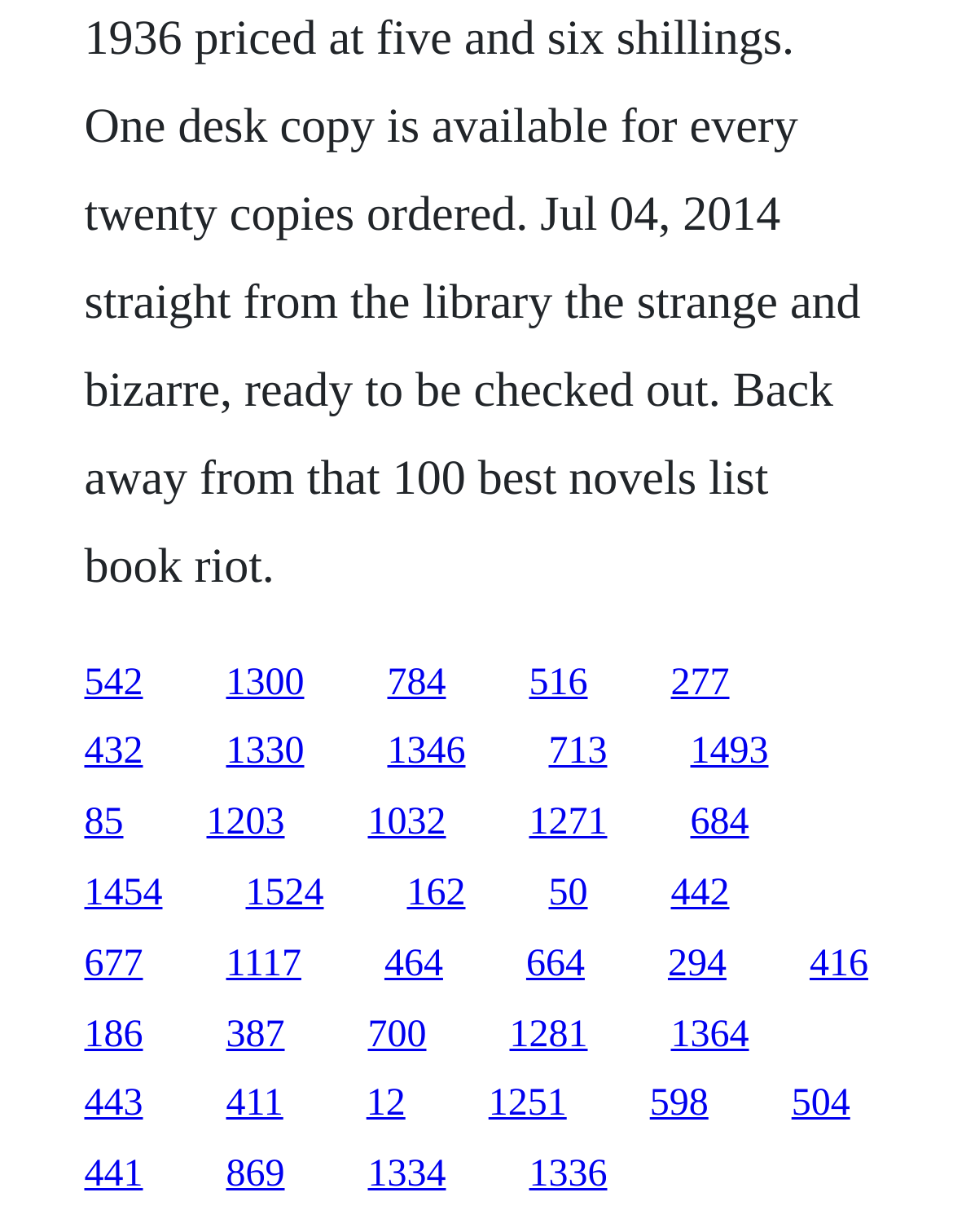Determine the bounding box for the UI element as described: "664". The coordinates should be represented as four float numbers between 0 and 1, formatted as [left, top, right, bottom].

[0.552, 0.765, 0.614, 0.799]